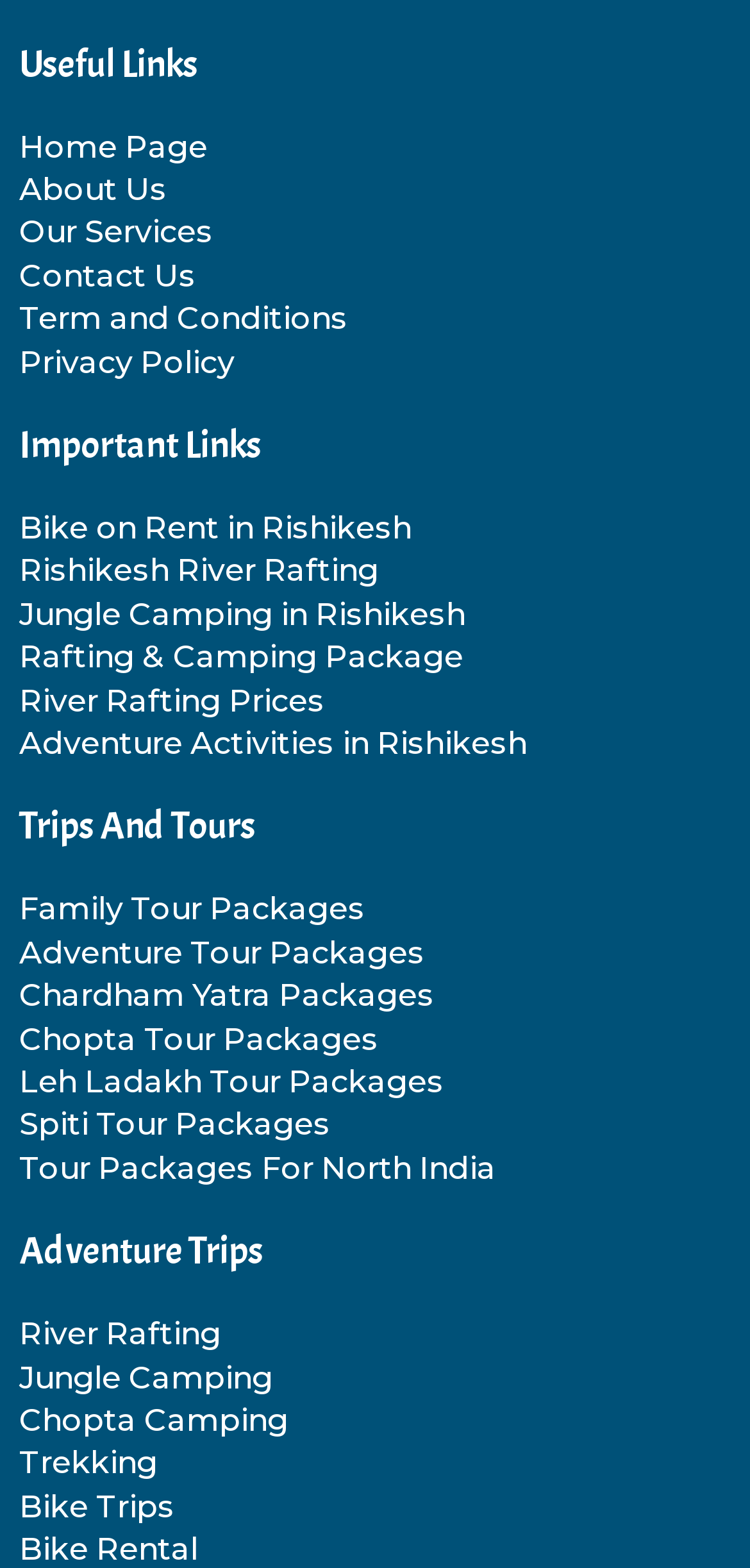What is the first link under 'Useful Links'?
Using the image, provide a concise answer in one word or a short phrase.

Home Page